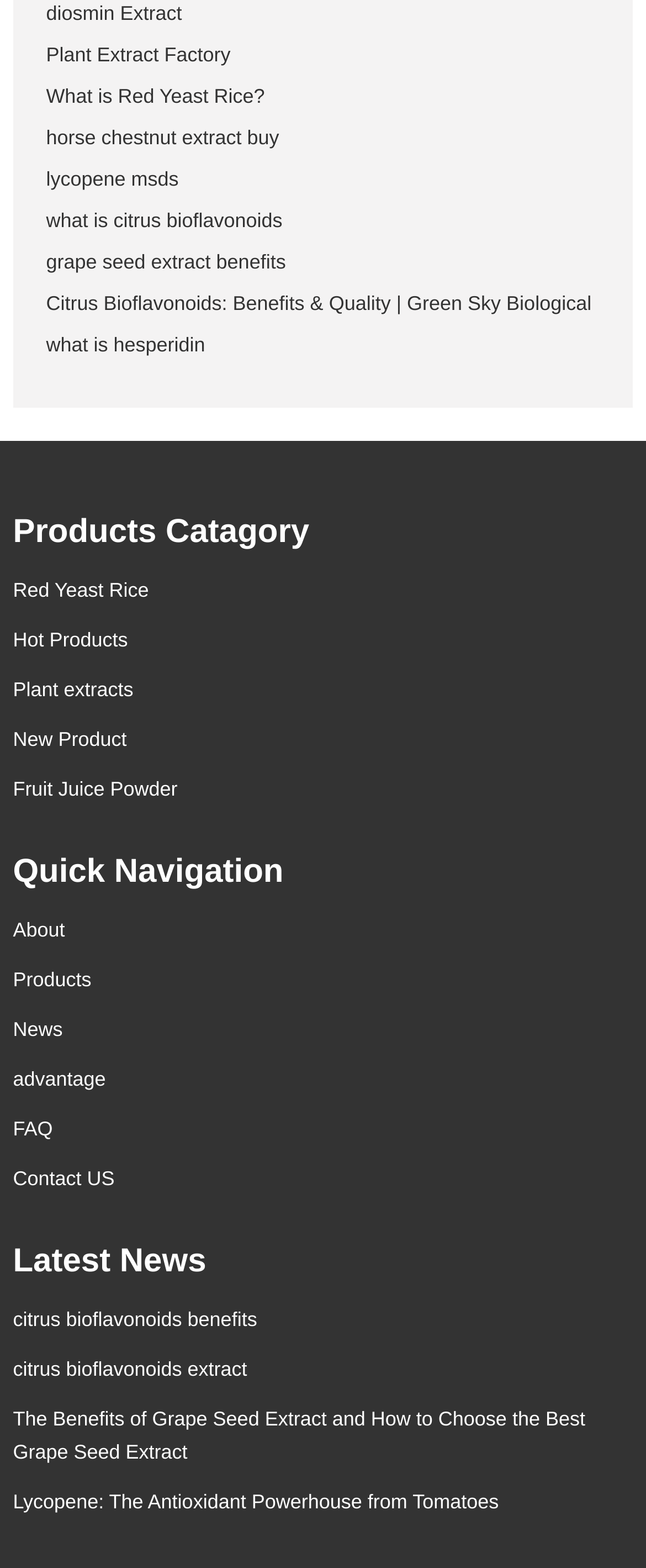Specify the bounding box coordinates of the area that needs to be clicked to achieve the following instruction: "click on the link to learn about citrus bioflavonoids".

[0.071, 0.186, 0.916, 0.201]